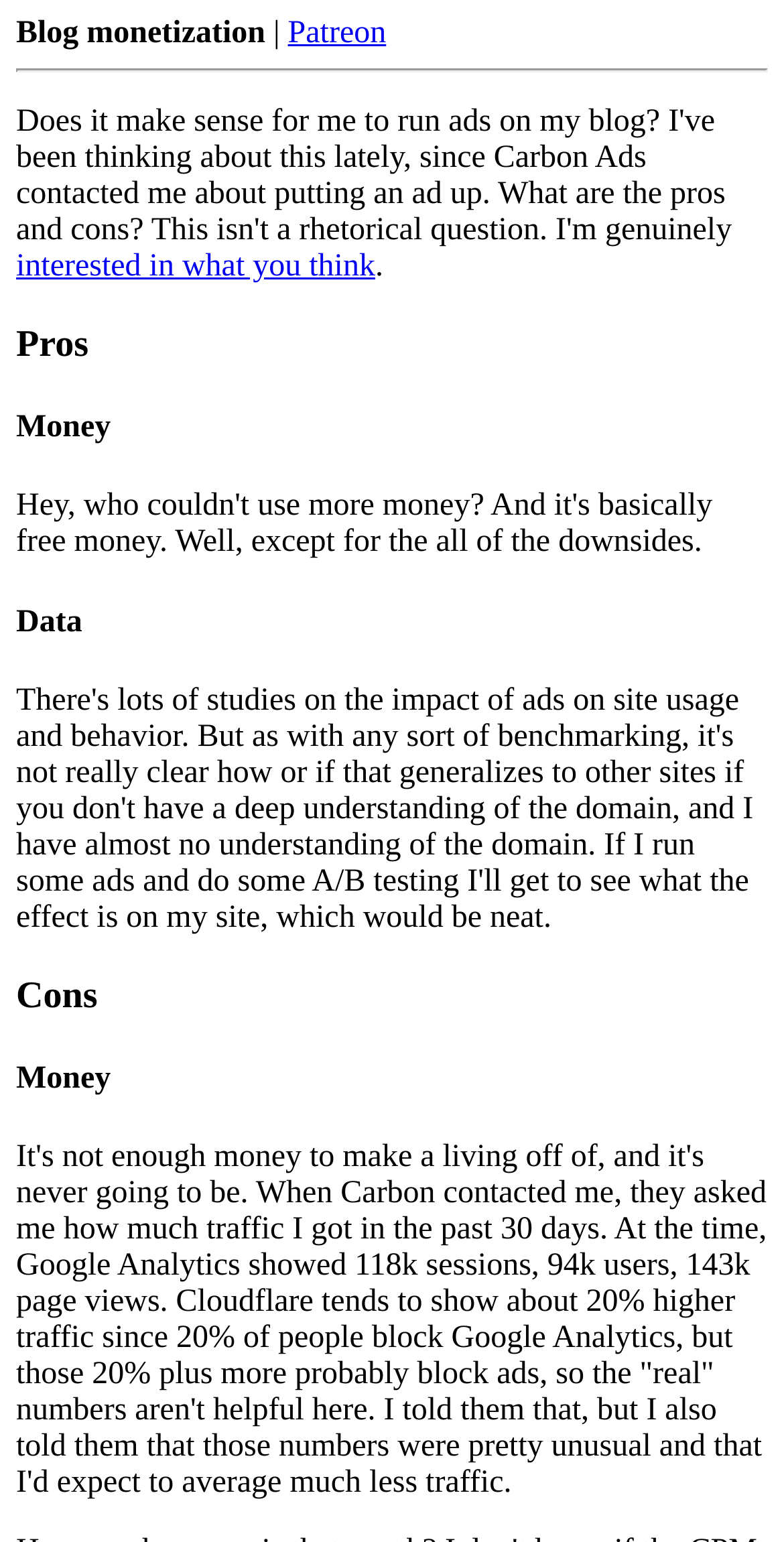Explain the webpage in detail.

The webpage is about blog monetization, with a focus on the pros and cons of making money from a blog. At the top, there is a static text "Blog monetization" followed by a link to "Patreon". Below this, there is a horizontal separator line that divides the page into two sections. 

In the upper section, there is a link that says "interested in what you think" followed by a period. This is likely a call to action or a invitation for readers to share their thoughts. 

The lower section is divided into four main categories, each marked by a heading: "Pros", "Money", "Data", and "Cons". The "Cons" section has a subheading also titled "Money". 

Under the "Cons" section, there is a lengthy paragraph of text that discusses the author's experience with blog monetization. The text explains that the amount of money earned from blogging is not enough to make a living and shares the author's traffic statistics, including sessions, users, and page views. The author also mentions that the traffic numbers can be affected by people blocking Google Analytics and ads.